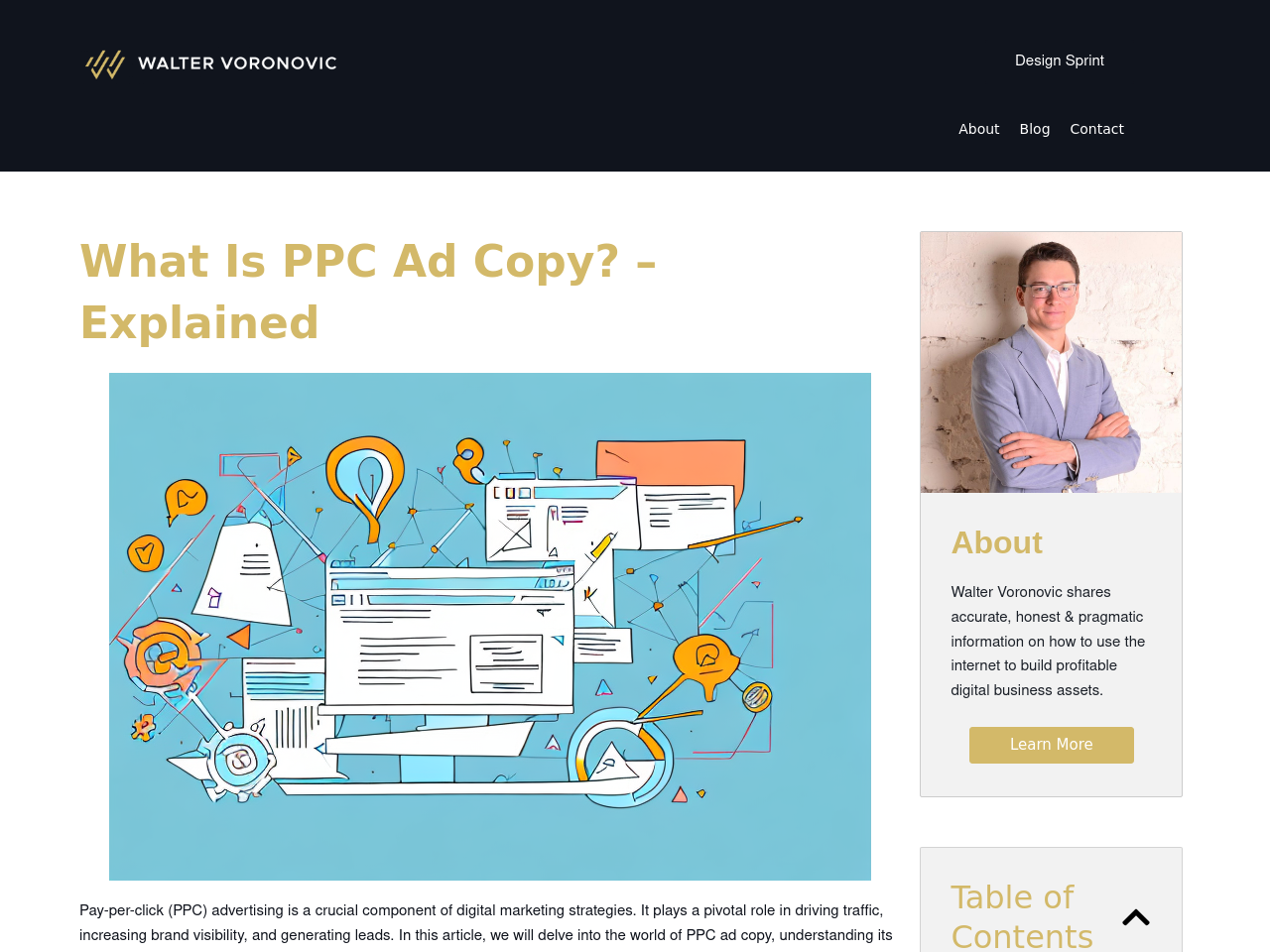What is the purpose of the 'Close table of contents' button?
Using the information from the image, give a concise answer in one word or a short phrase.

To close the table of contents